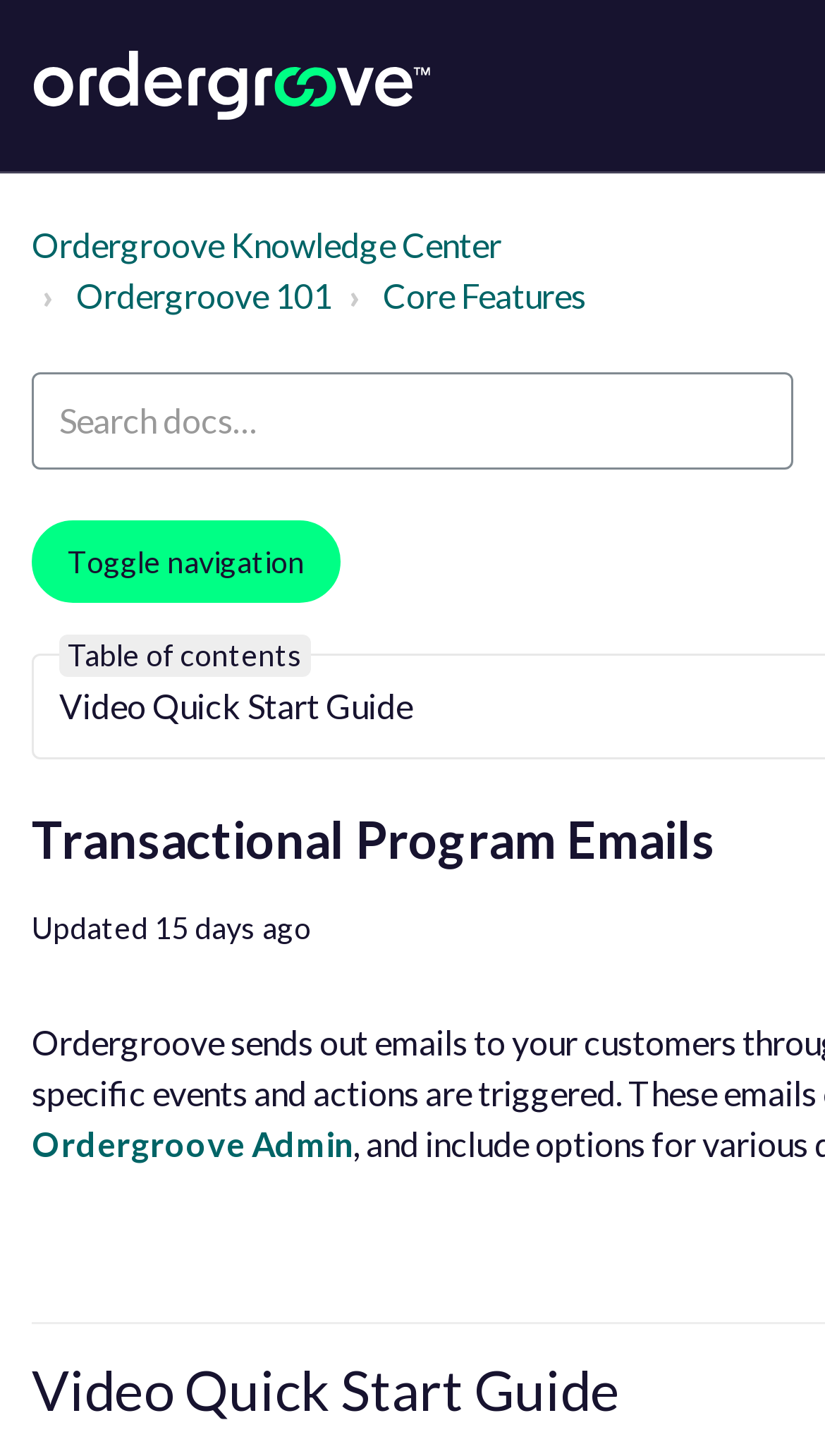What is the logo of the website?
Based on the image content, provide your answer in one word or a short phrase.

Ordergroove